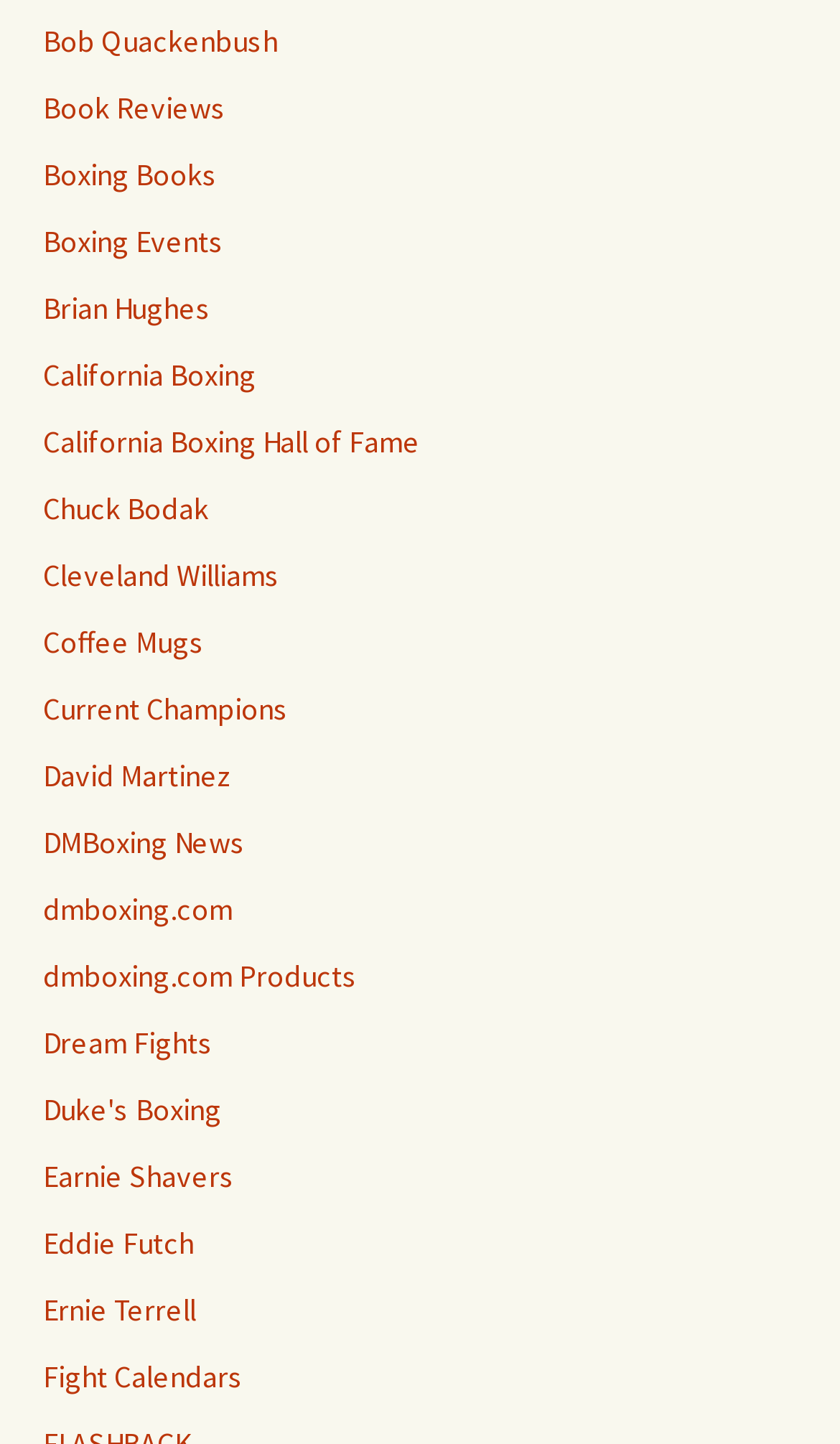Please determine the bounding box coordinates of the element to click on in order to accomplish the following task: "Explore Earnie Shavers' page". Ensure the coordinates are four float numbers ranging from 0 to 1, i.e., [left, top, right, bottom].

[0.051, 0.8, 0.279, 0.827]